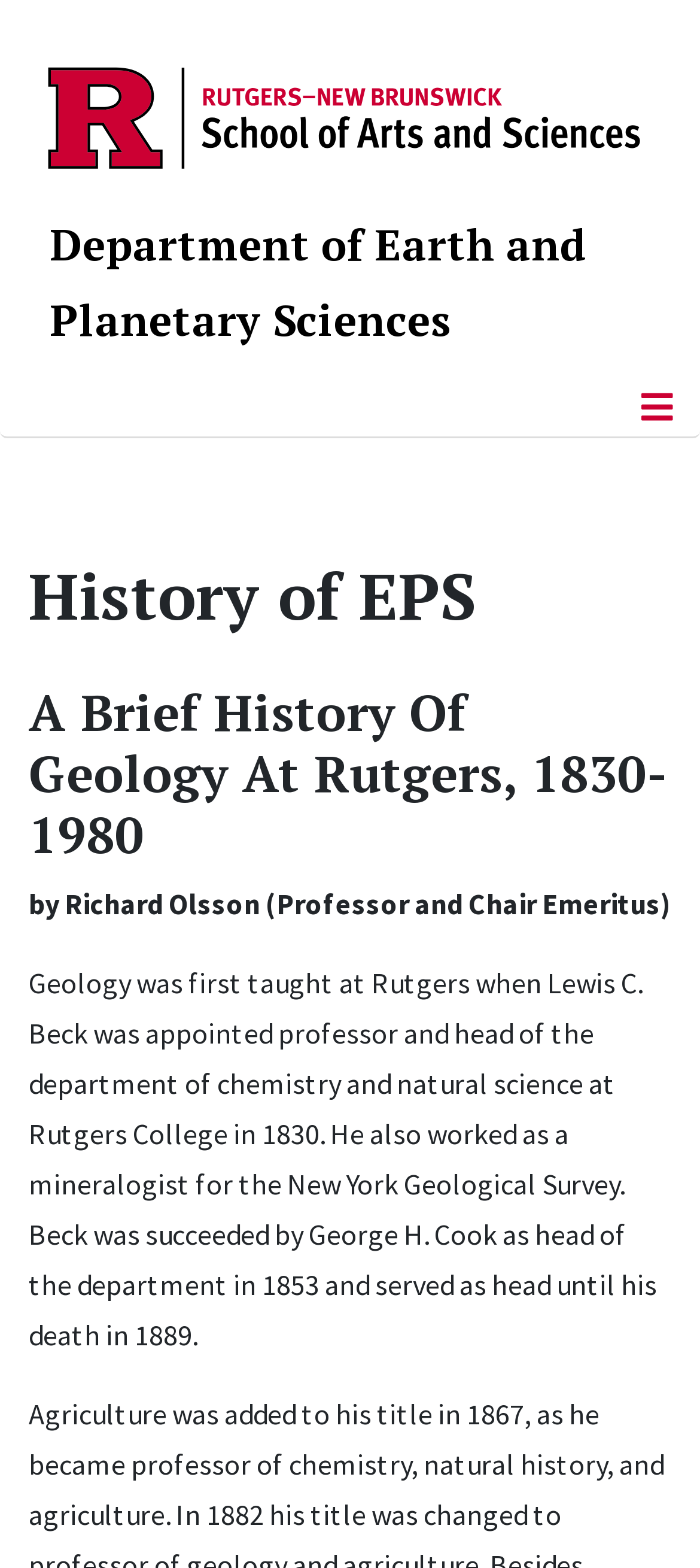Identify the bounding box coordinates for the UI element that matches this description: "aria-label="Toggle Navigation"".

[0.883, 0.243, 0.996, 0.277]